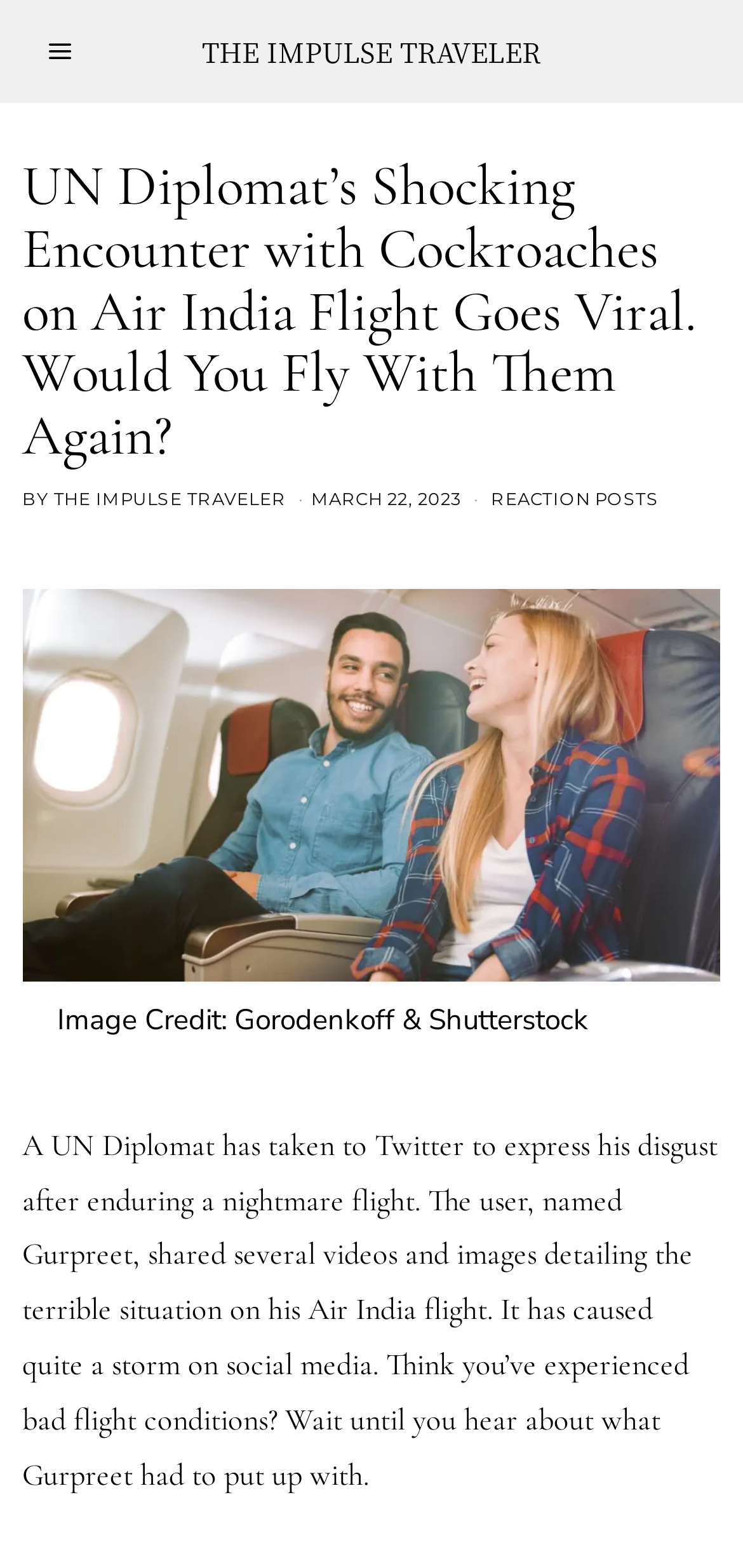Explain the contents of the webpage comprehensively.

The webpage is an article about a UN Diplomat's shocking encounter with cockroaches on an Air India flight. At the top of the page, there is a heading "THE IMPULSE TRAVELER" followed by a link to the same title. Below this, there is a header with the title of the article "UN Diplomat’s Shocking Encounter with Cockroaches on Air India Flight Goes Viral. Would You Fly With Them Again?" along with the author's name "THE IMPULSE TRAVELER" and the date "MARCH 22, 2023".

To the right of the header, there is a link to "REACTION POSTS". Below the header, there is a figure with an image of a man and woman on a plane, accompanied by a caption "Image Credit: Gorodenkoff & Shutterstock". 

The main content of the article starts below the figure, with a paragraph describing the diplomat's nightmare flight experience. The text is quite long and takes up most of the page.

At the very top of the page, there is a progress bar that spans the entire width of the page. Below the progress bar, there are several links to other articles, including "6 Top Things to Do in Bayfield Ontario", "Ultimate Tortola Travel Guide: Best Things to Do Even if You Are a Cruise Passenger", and others.

On the right side of the page, there is a section with a label "This page has been favorited 77 times" and a button to "Add to favorites". If the user has already favorited the page, the button changes to "Remove from Favorites" and there are additional buttons to "My Favorite Pages" and "Sign in to ensure your favorites are not lost". There is also a search panel button at the bottom right corner of the page.